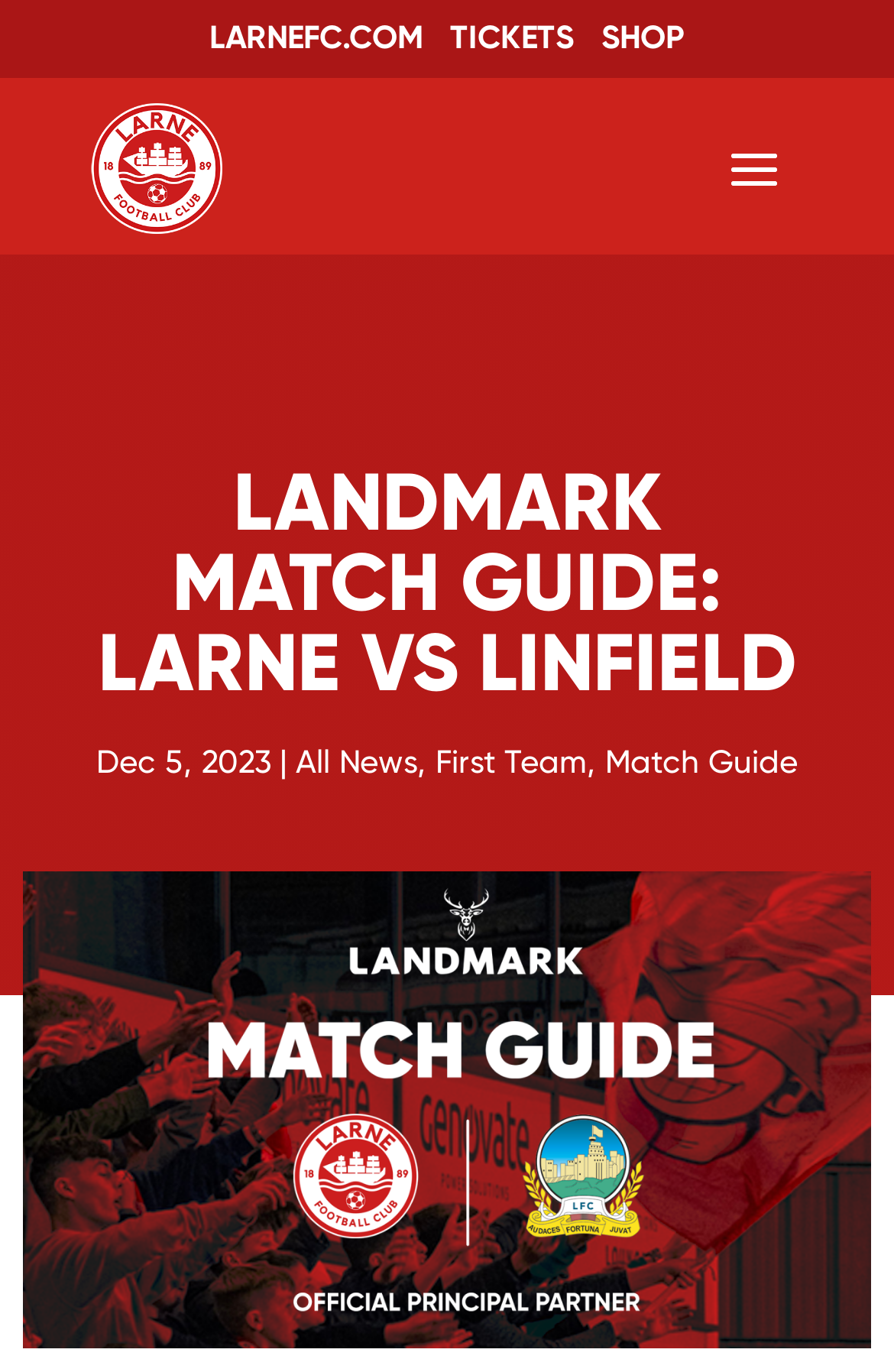Provide the bounding box coordinates for the UI element that is described by this text: "All News". The coordinates should be in the form of four float numbers between 0 and 1: [left, top, right, bottom].

[0.331, 0.541, 0.467, 0.568]